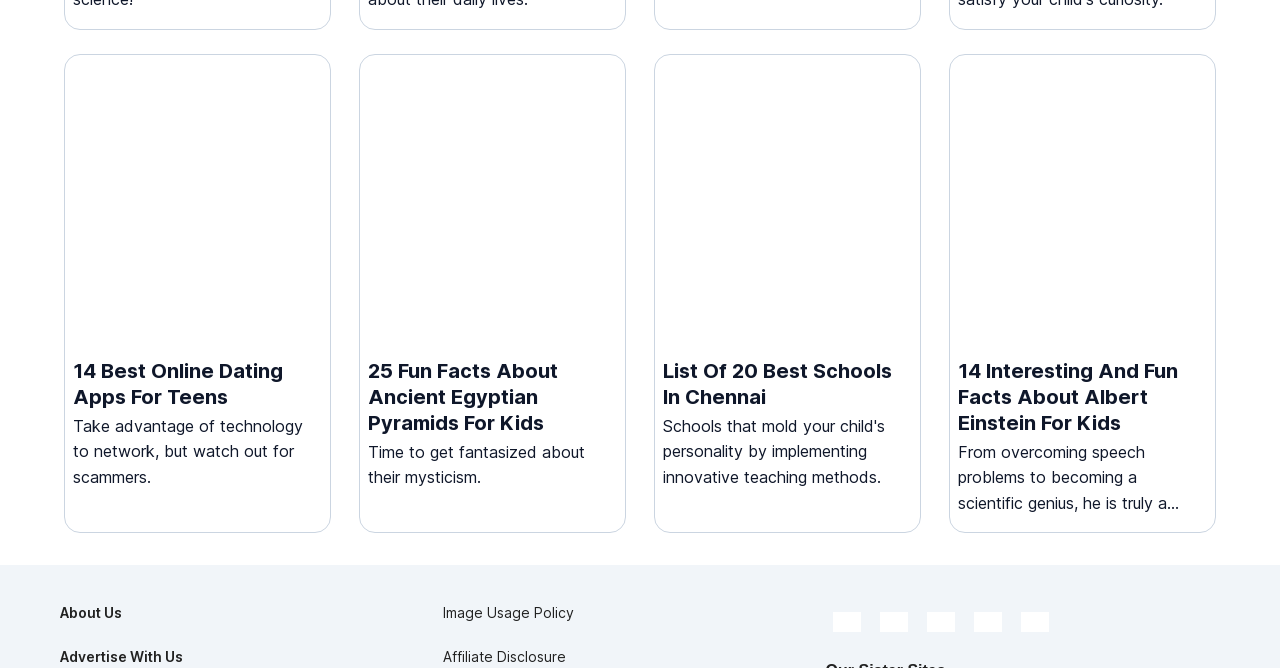Specify the bounding box coordinates (top-left x, top-left y, bottom-right x, bottom-right y) of the UI element in the screenshot that matches this description: alt="facebook_icon"

[0.645, 0.763, 0.678, 0.793]